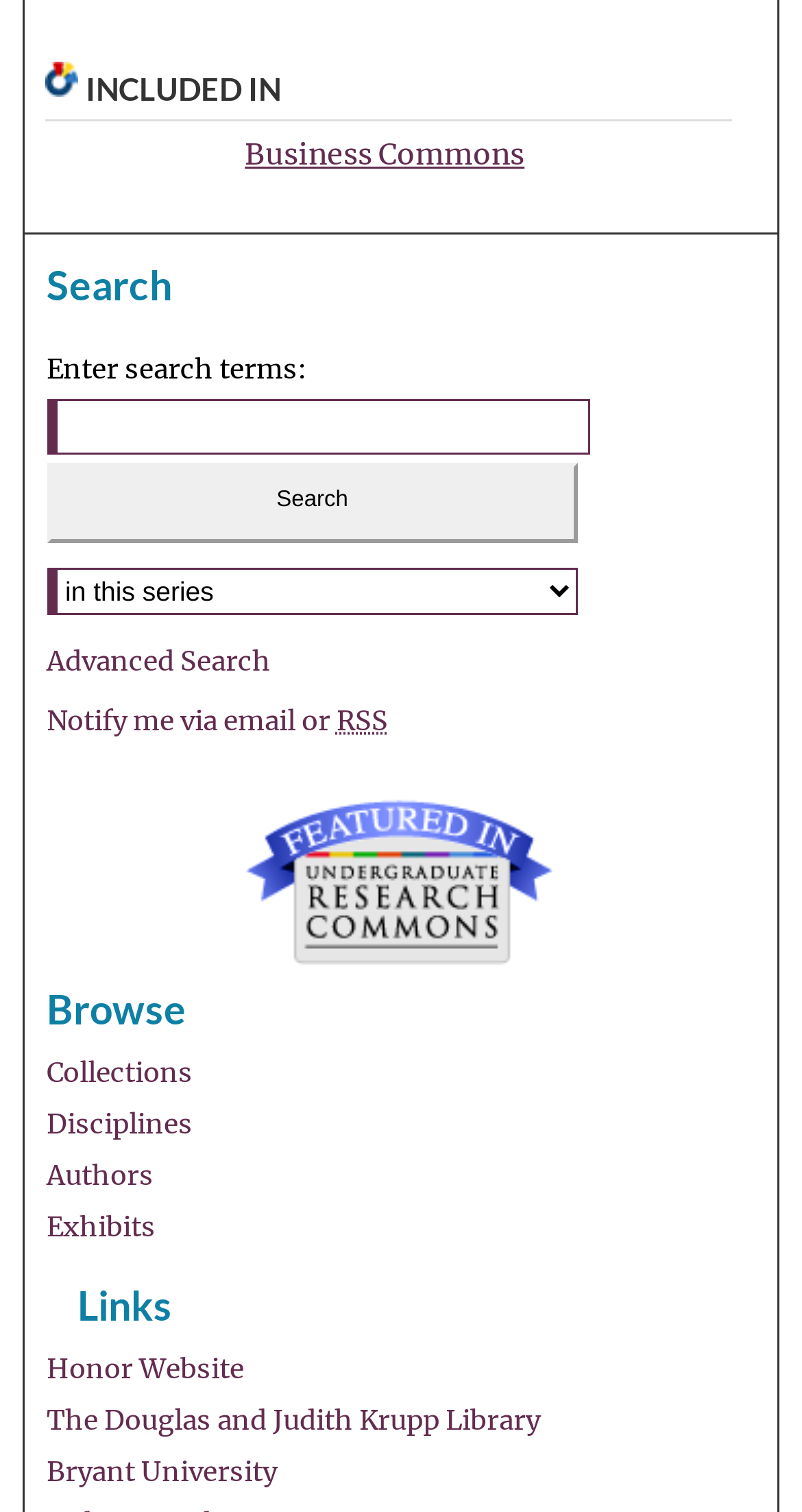What is the name of the library mentioned on the webpage?
Using the information from the image, answer the question thoroughly.

The name of the library is mentioned in the 'Links' section of the webpage, which suggests that it is related to the university or institution that the webpage belongs to.